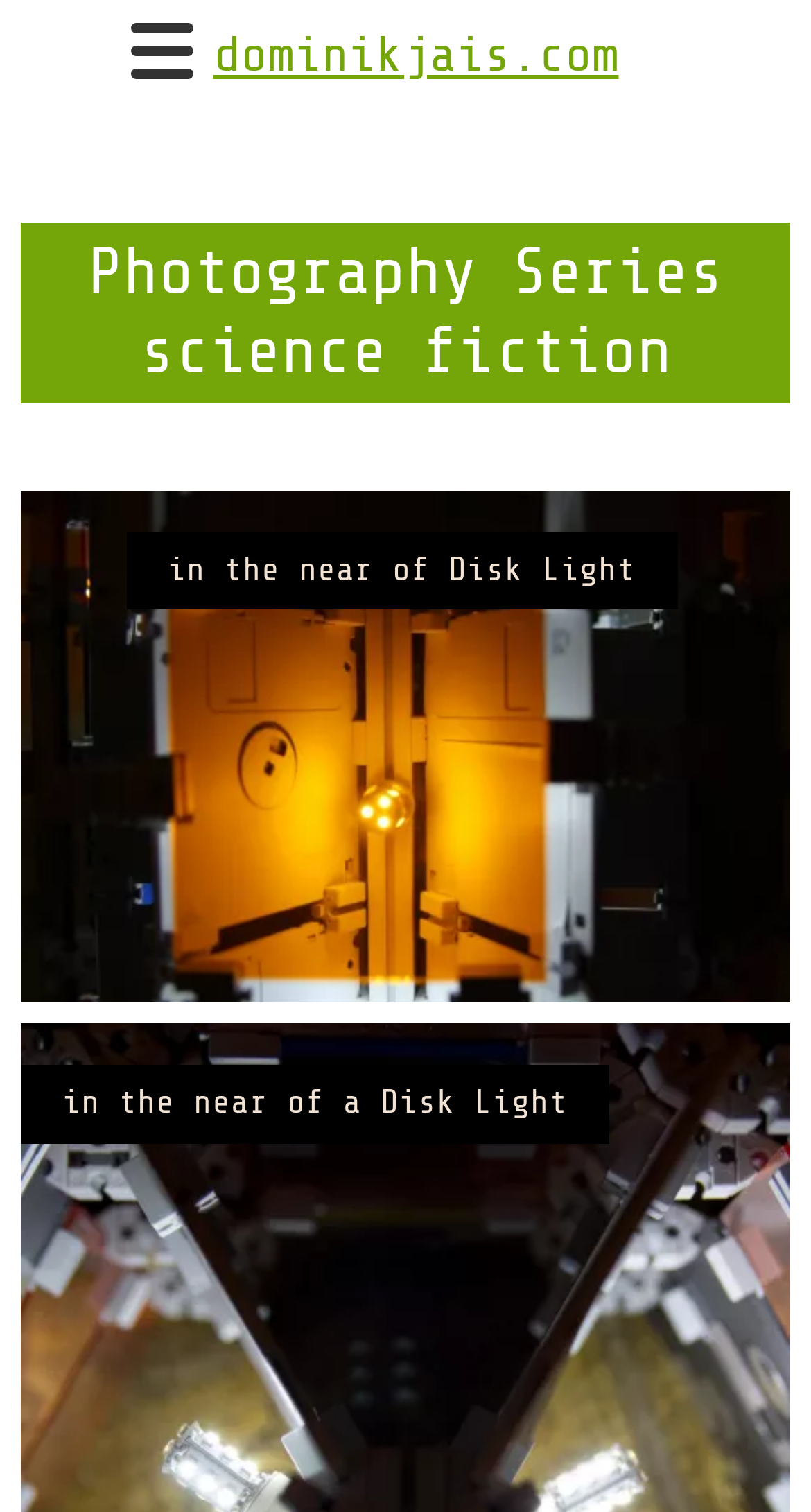Use a single word or phrase to answer this question: 
What is the name of the website?

dominikjais.com